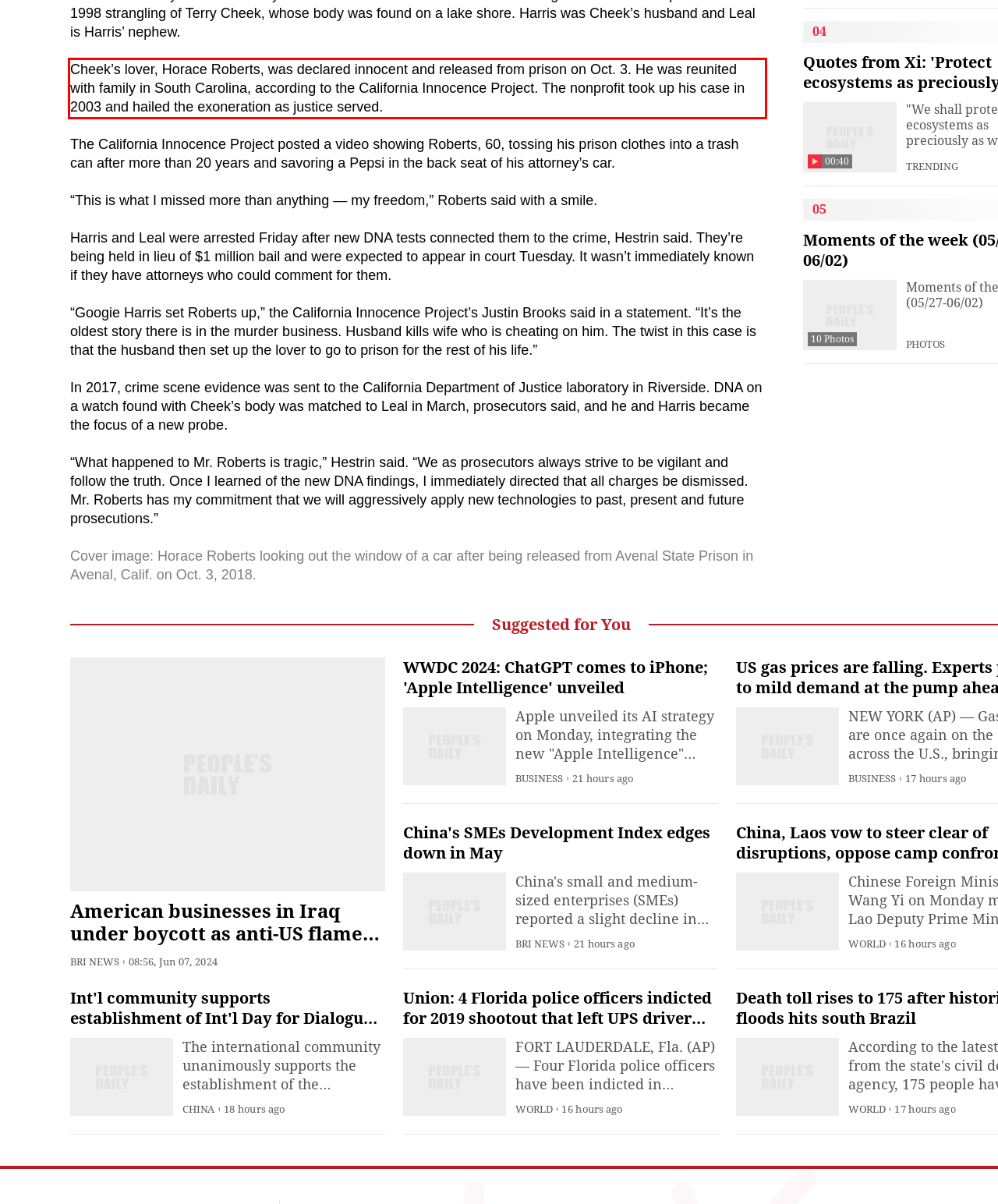Please recognize and transcribe the text located inside the red bounding box in the webpage image.

Cheek’s lover, Horace Roberts, was declared innocent and released from prison on Oct. 3. He was reunited with family in South Carolina, according to the California Innocence Project. The nonprofit took up his case in 2003 and hailed the exoneration as justice served.